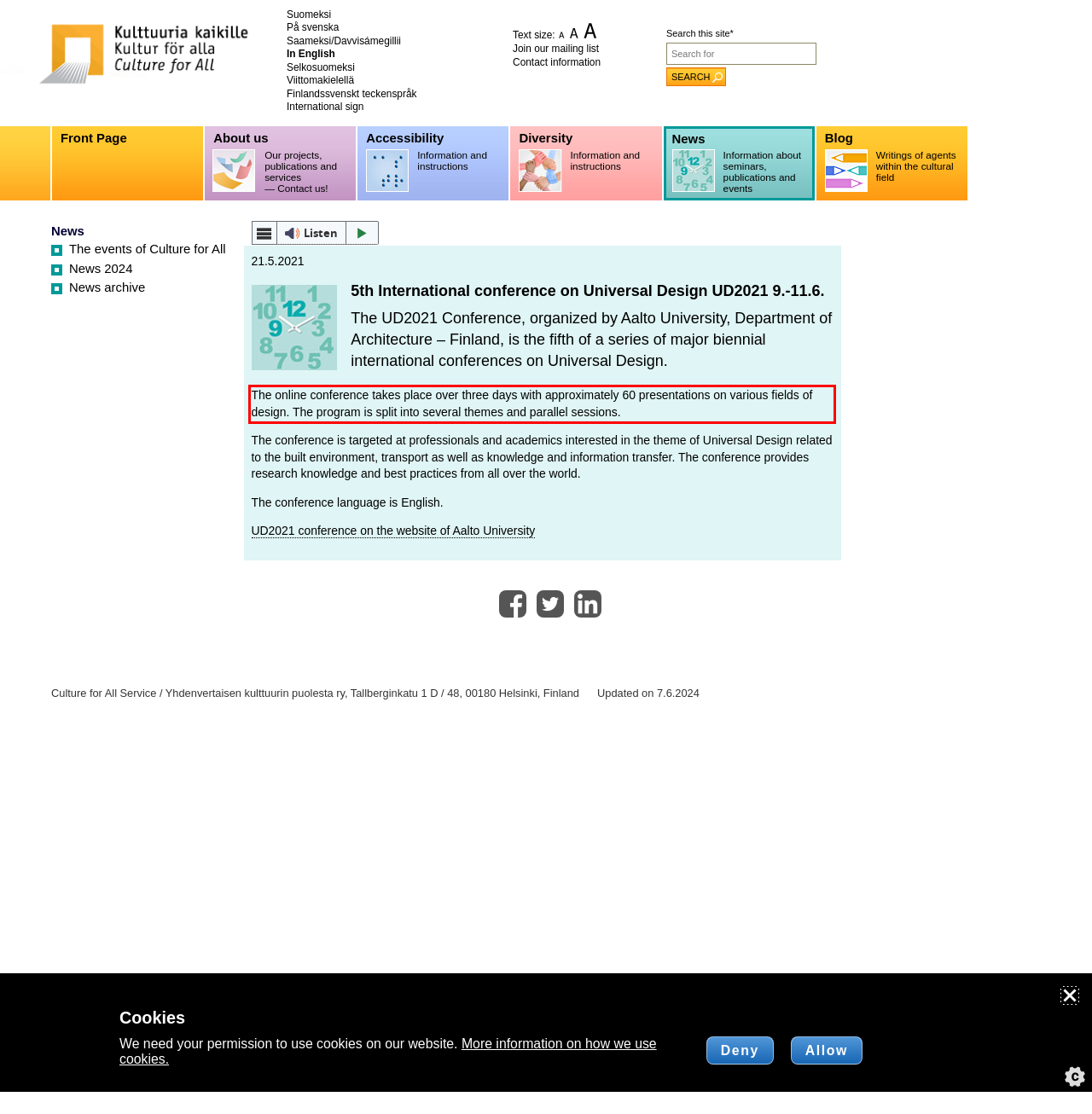You have a screenshot of a webpage with a red bounding box. Use OCR to generate the text contained within this red rectangle.

The online conference takes place over three days with approximately 60 presentations on various fields of design. The program is split into several themes and parallel sessions.